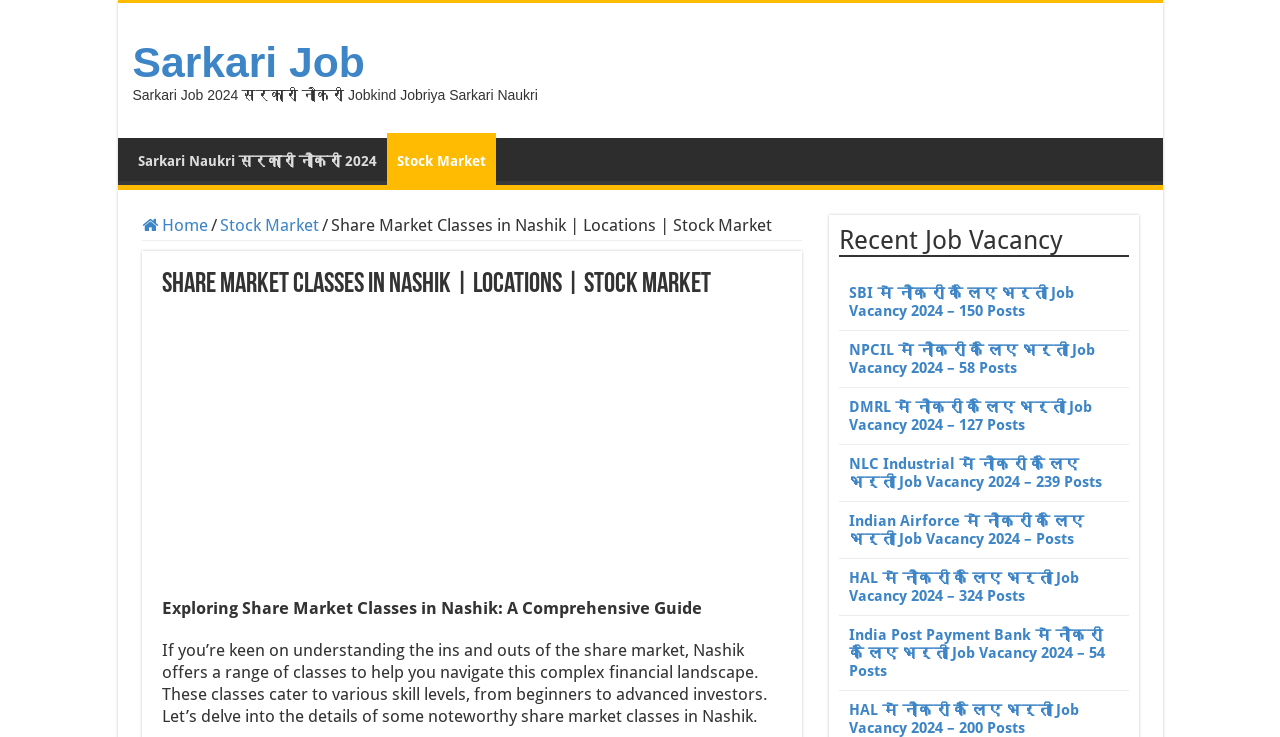Please find the bounding box coordinates for the clickable element needed to perform this instruction: "Learn about Share Market Classes in Nashik".

[0.126, 0.811, 0.548, 0.839]